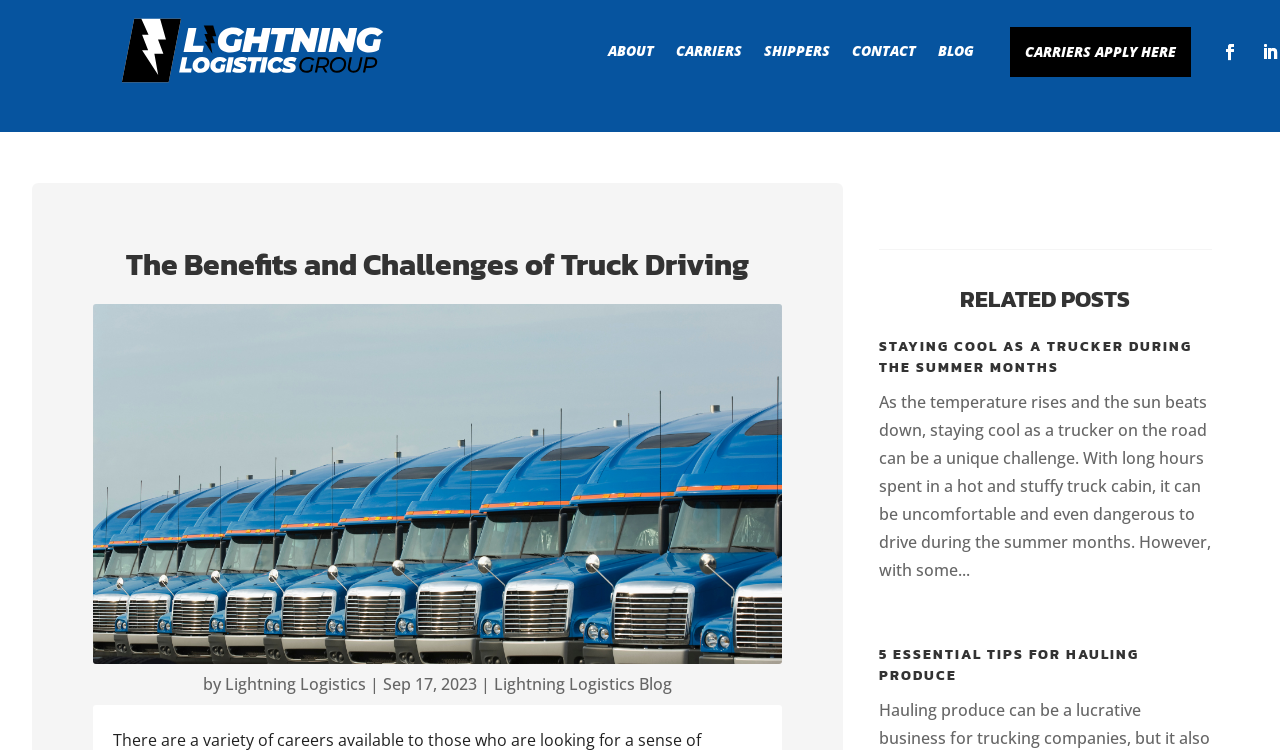How many links are in the navigation menu?
Refer to the screenshot and answer in one word or phrase.

6